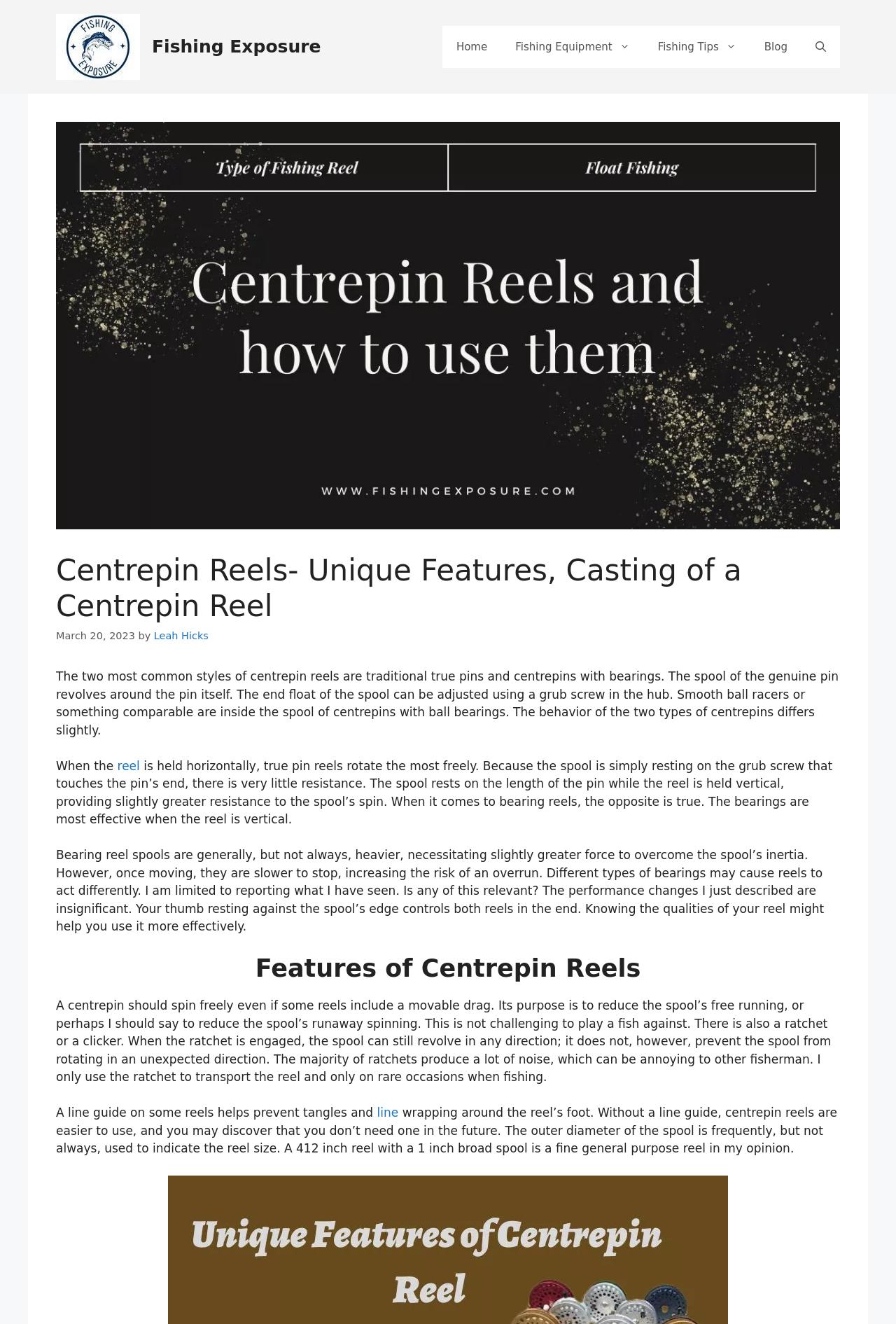What is the purpose of a movable drag in a centrepin reel?
Refer to the image and give a detailed answer to the query.

The webpage explains the features of centrepin reels, and in the section 'Features of Centrepin Reels', it mentions that a centrepin should spin freely, and some reels include a movable drag, which is used to reduce the spool's free running or runaway spinning.